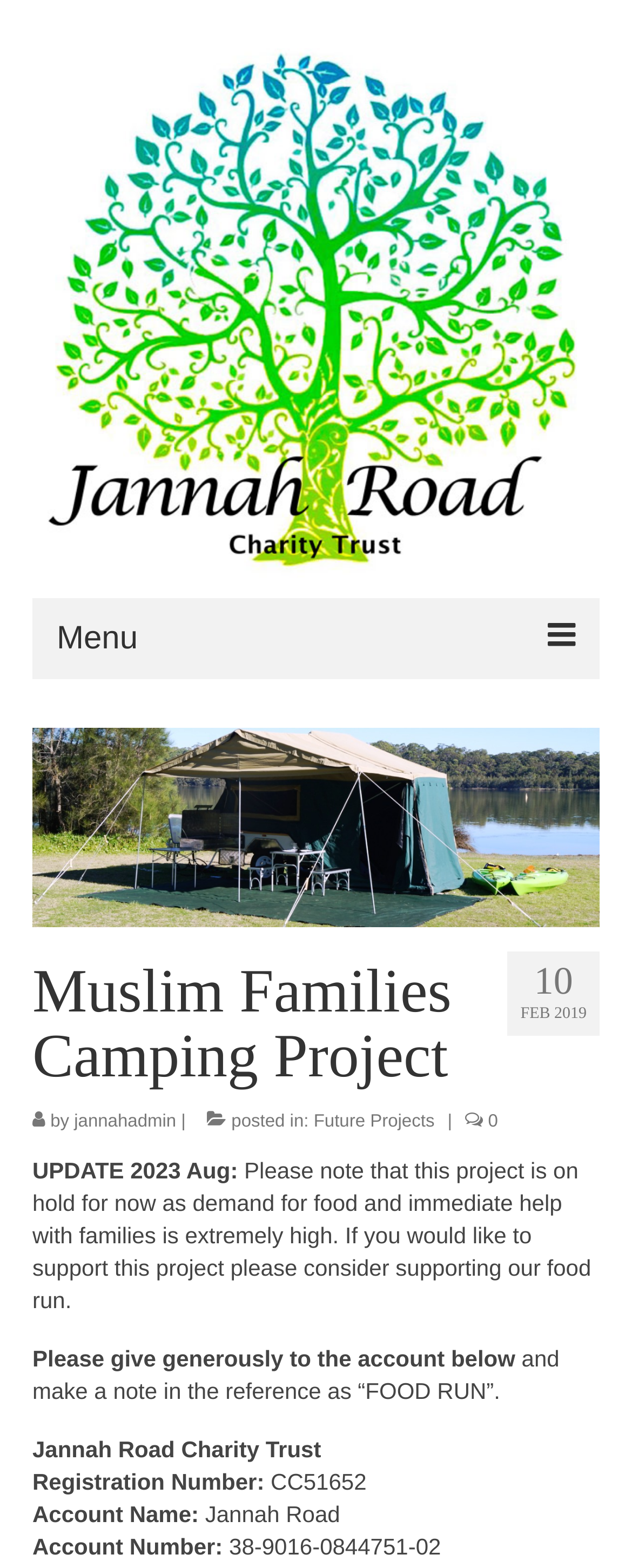Pinpoint the bounding box coordinates of the clickable area necessary to execute the following instruction: "Click the 'Hajj Sponsorship' link". The coordinates should be given as four float numbers between 0 and 1, namely [left, top, right, bottom].

[0.115, 0.952, 0.923, 0.995]